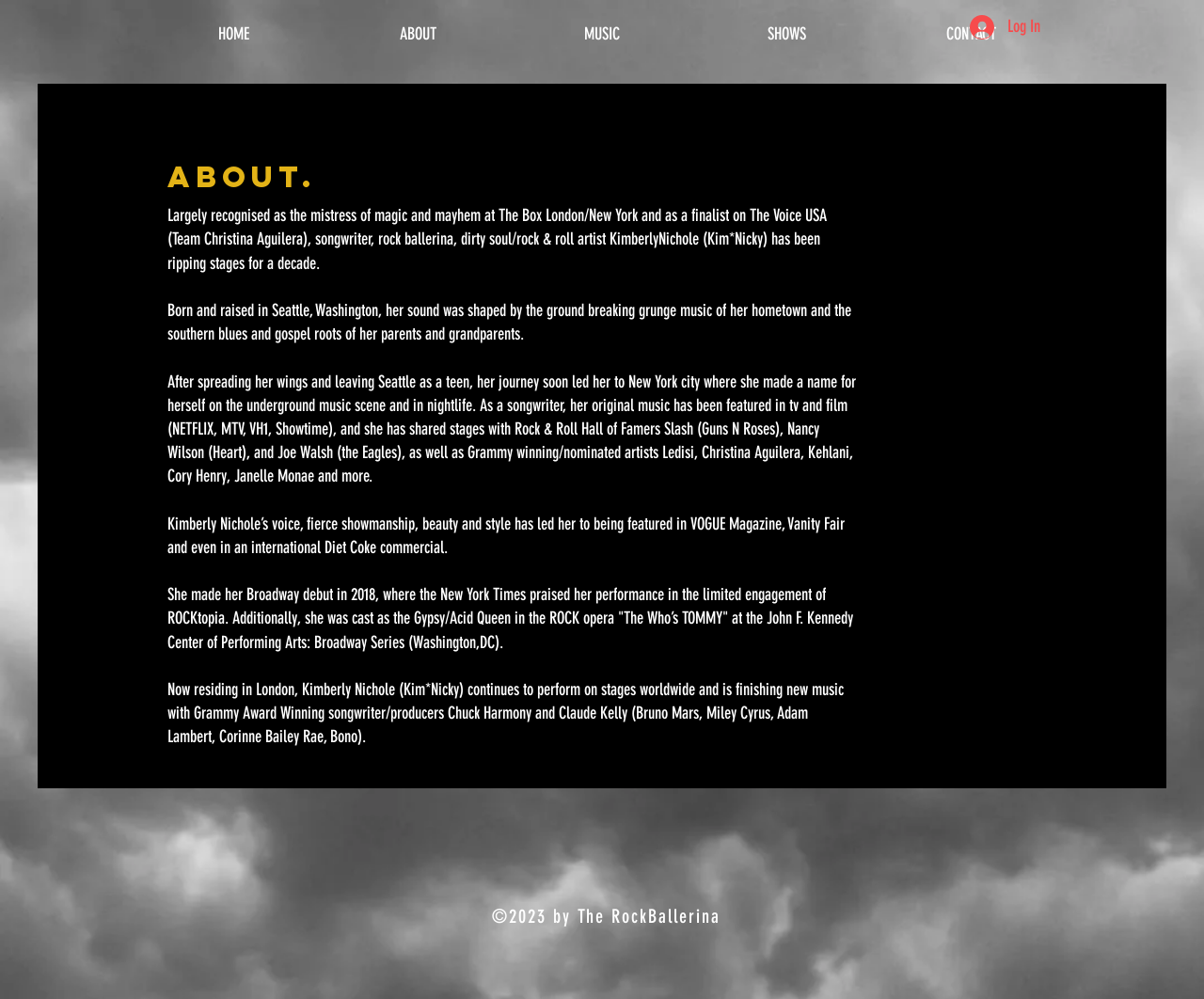Locate the UI element described by Log In and provide its bounding box coordinates. Use the format (top-left x, top-left y, bottom-right x, bottom-right y) with all values as floating point numbers between 0 and 1.

[0.795, 0.009, 0.875, 0.045]